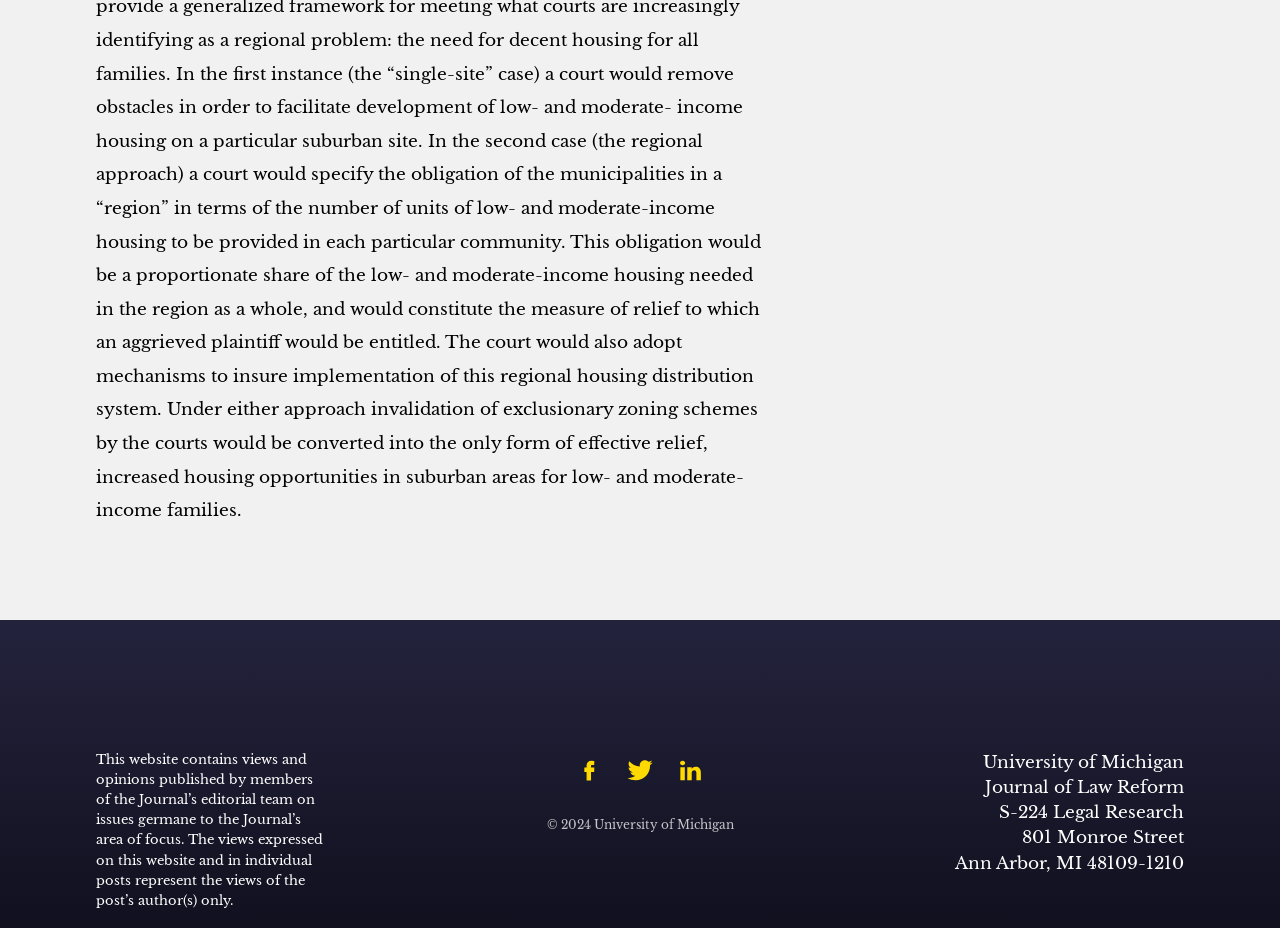Please provide the bounding box coordinate of the region that matches the element description: alt="facebook". Coordinates should be in the format (top-left x, top-left y, bottom-right x, bottom-right y) and all values should be between 0 and 1.

[0.444, 0.808, 0.477, 0.853]